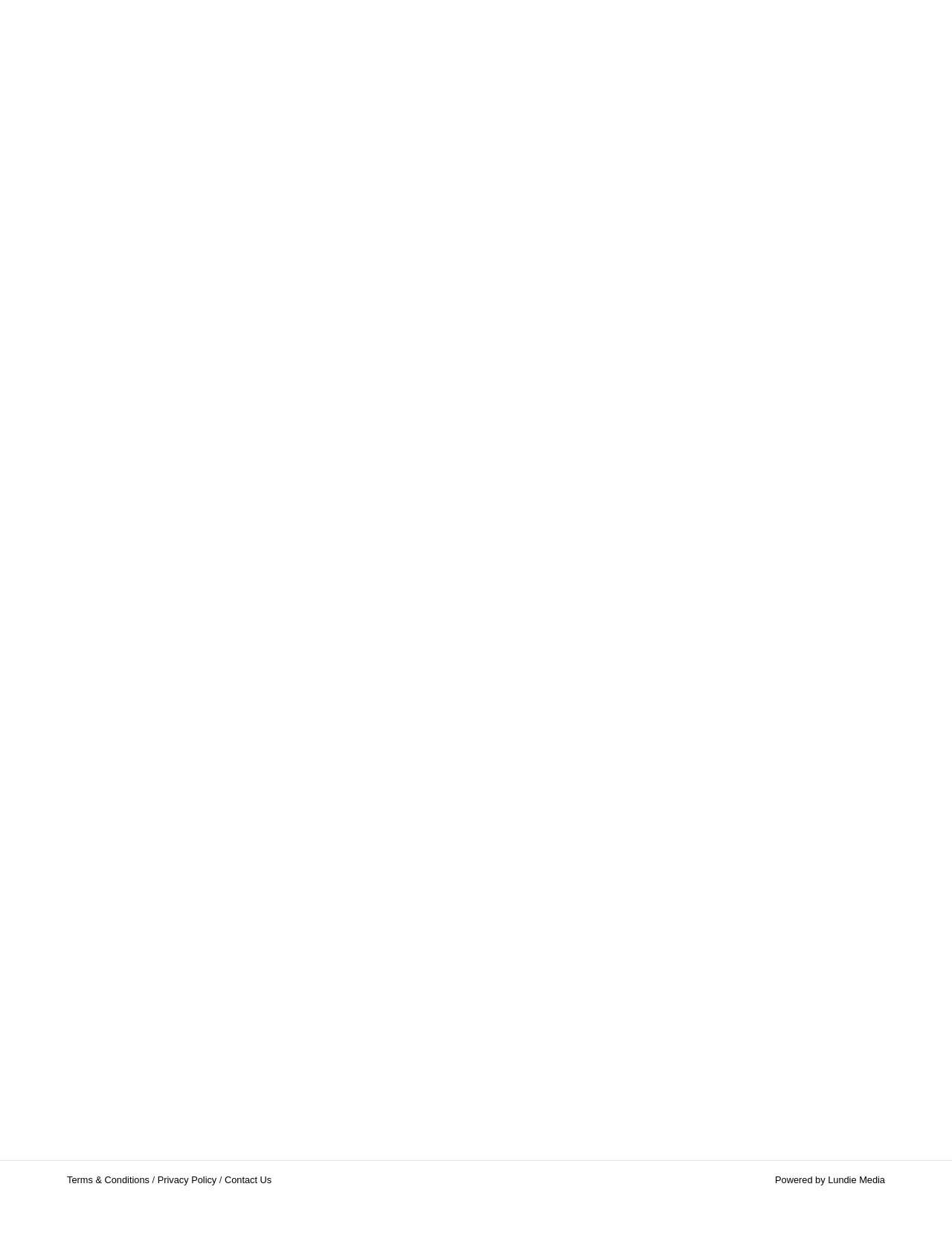Please identify the bounding box coordinates of the element's region that needs to be clicked to fulfill the following instruction: "Call 01355 204 486". The bounding box coordinates should consist of four float numbers between 0 and 1, i.e., [left, top, right, bottom].

[0.386, 0.695, 0.469, 0.705]